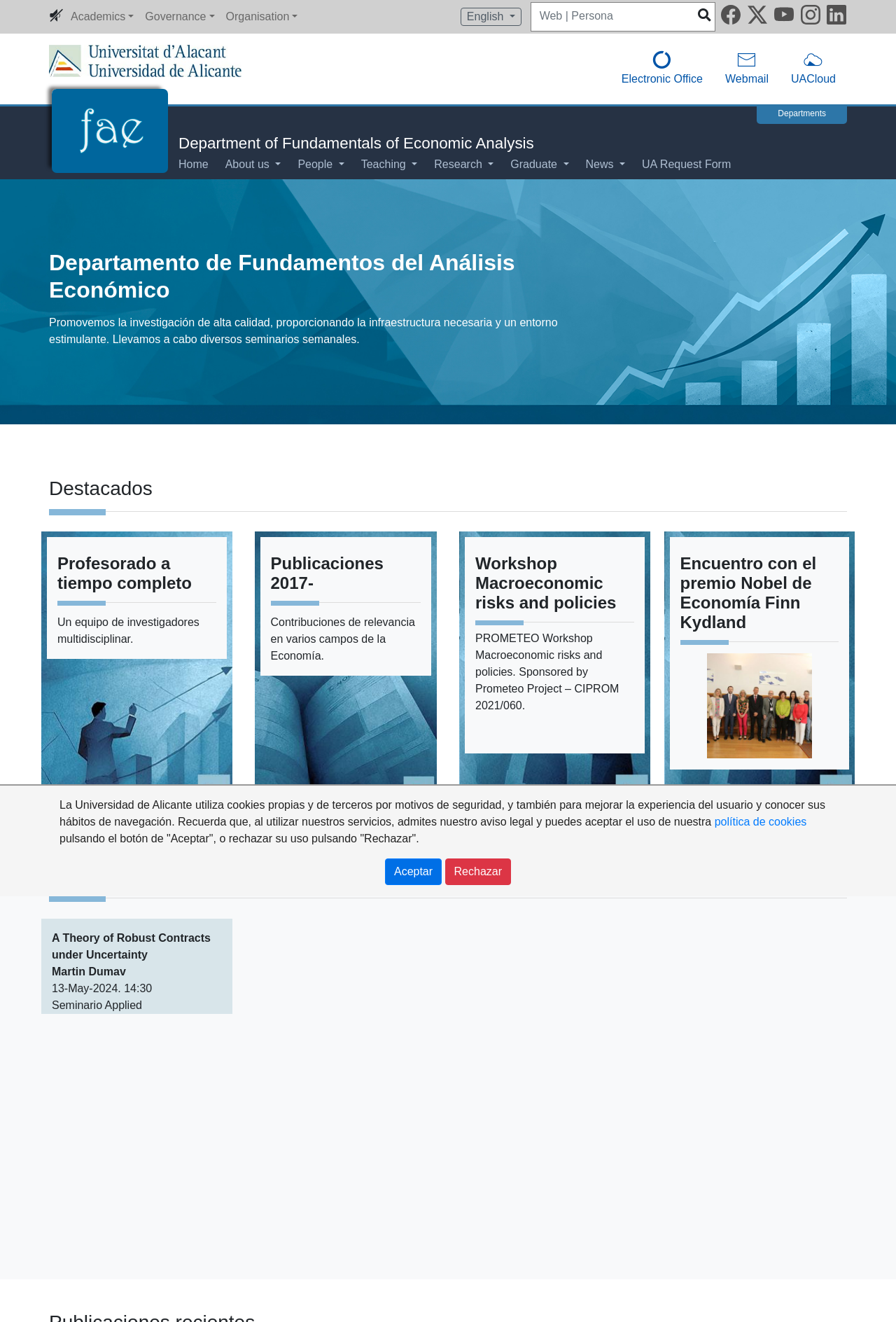What is the topic of the upcoming seminar?
Relying on the image, give a concise answer in one word or a brief phrase.

A Theory of Robust Contracts under Uncertainty